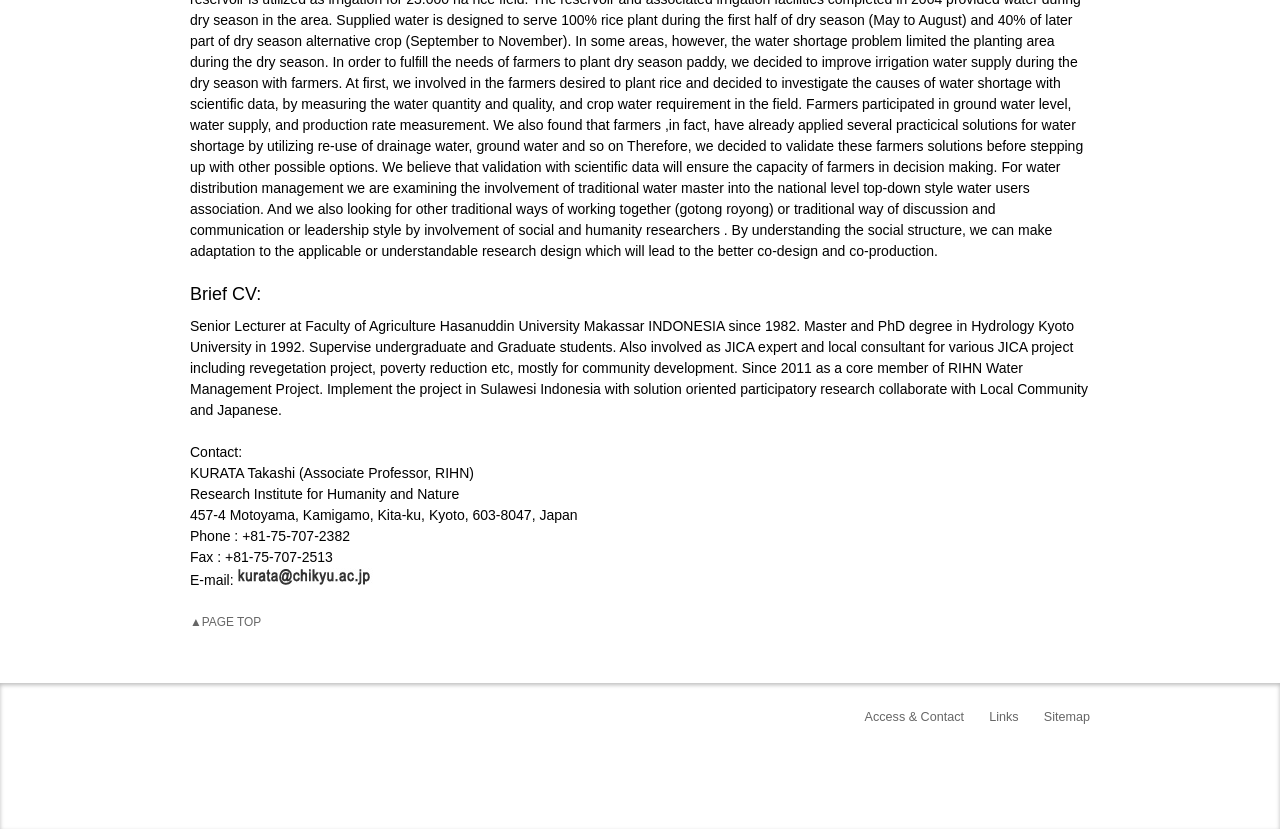Predict the bounding box of the UI element based on this description: "Access & Contact".

[0.675, 0.856, 0.753, 0.873]